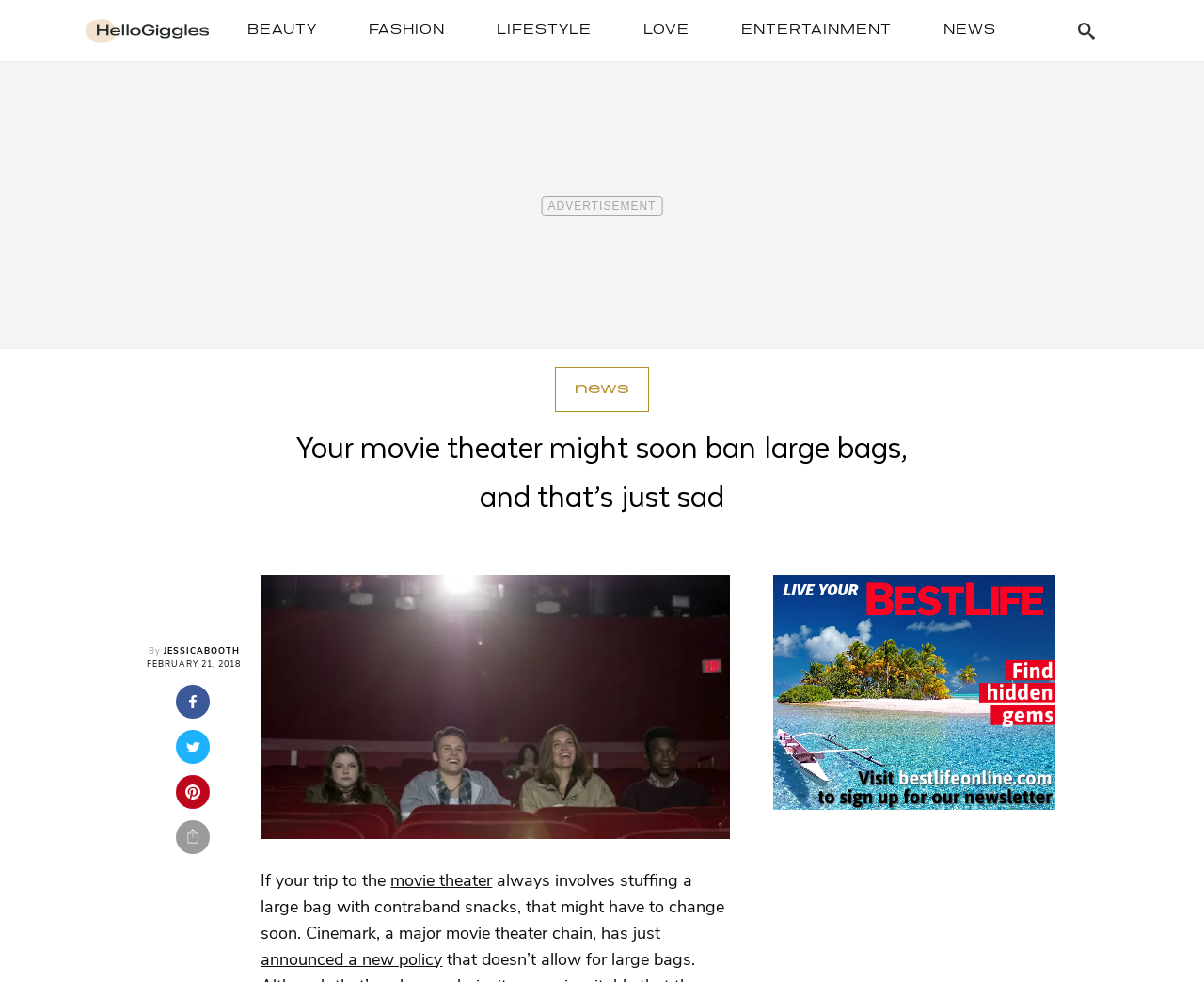Please analyze the image and provide a thorough answer to the question:
What is the purpose of the search button?

Based on the location and design of the search button, I can infer that its purpose is to allow users to search for content on the website.